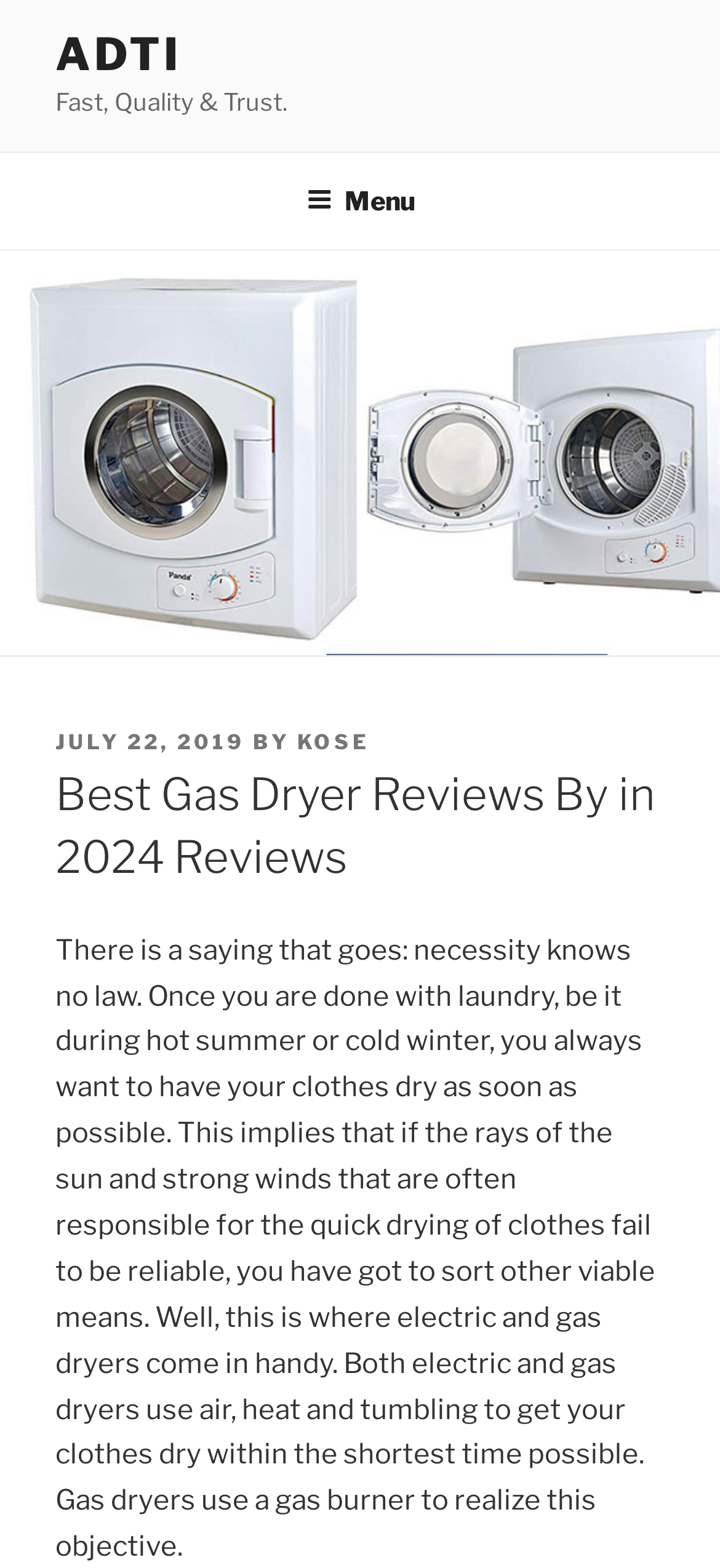Find the headline of the webpage and generate its text content.

Best Gas Dryer Reviews By in 2024 Reviews